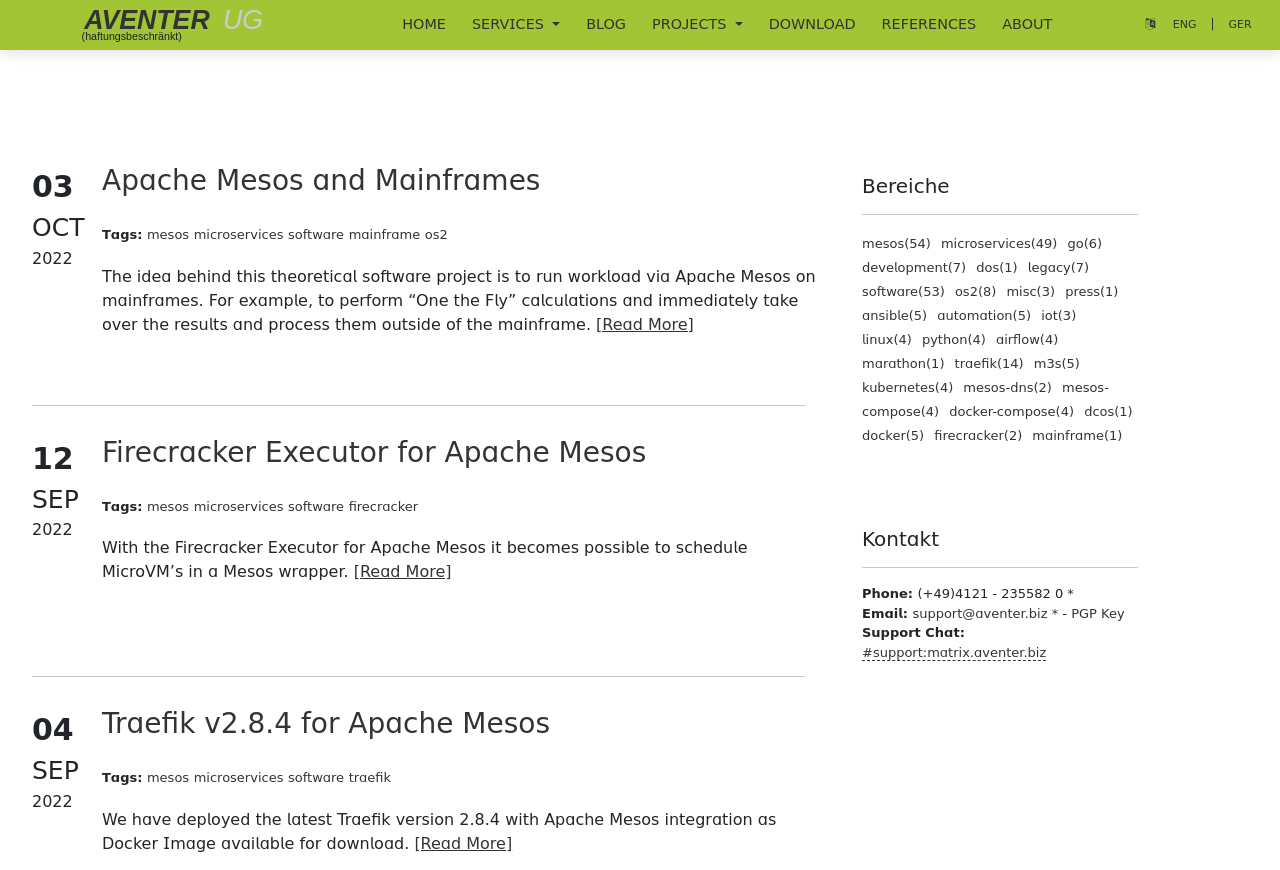Identify the bounding box of the UI component described as: "alt="AVENTER UG (haftungsbeschraenkt)"".

[0.064, 0.009, 0.205, 0.048]